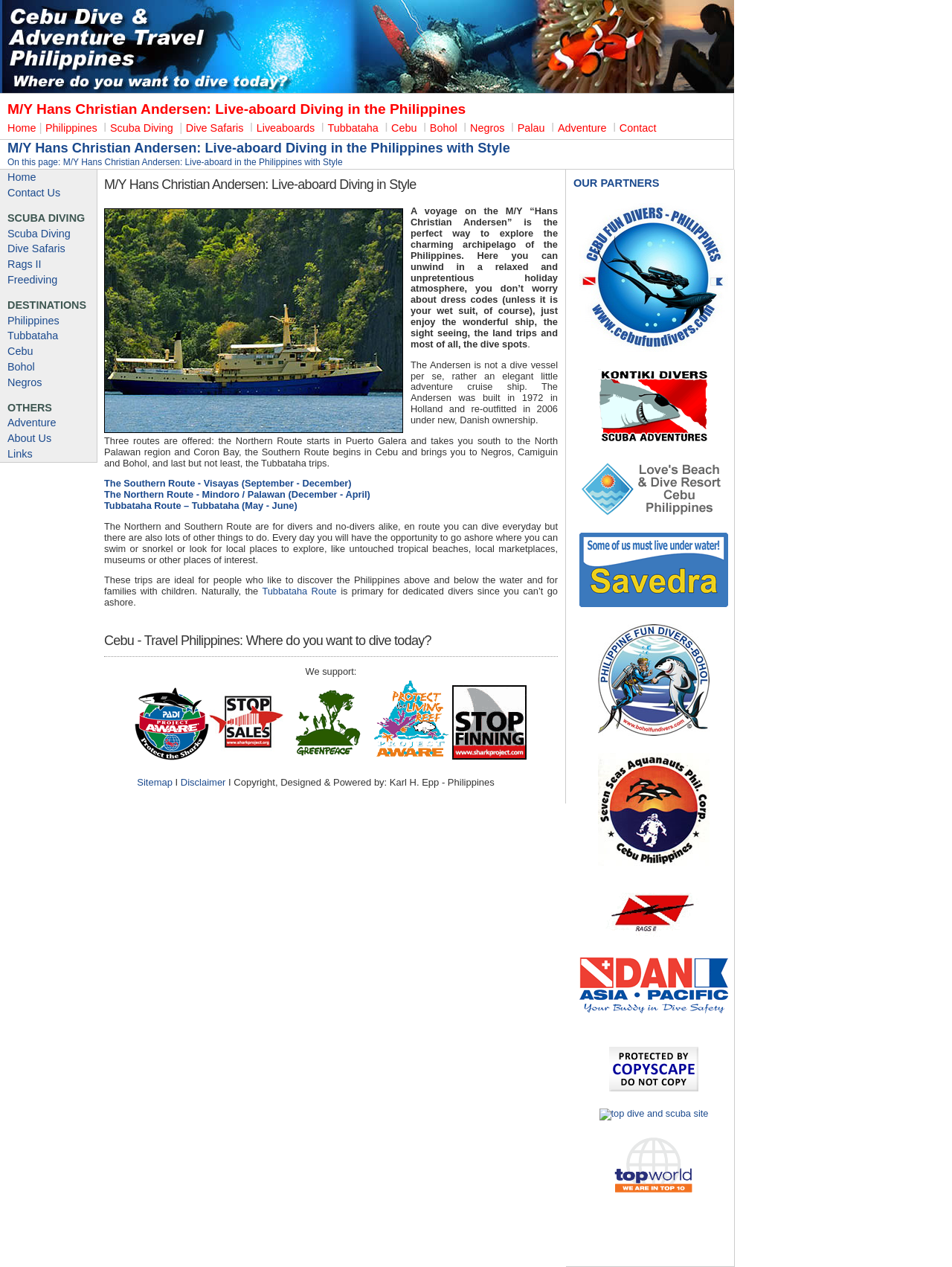What is the primary purpose of the Tubbataha Route?
Provide a detailed and extensive answer to the question.

According to the text, the Tubbataha Route is primary for dedicated divers since you can’t go ashore, implying that the main focus of this route is for diving.